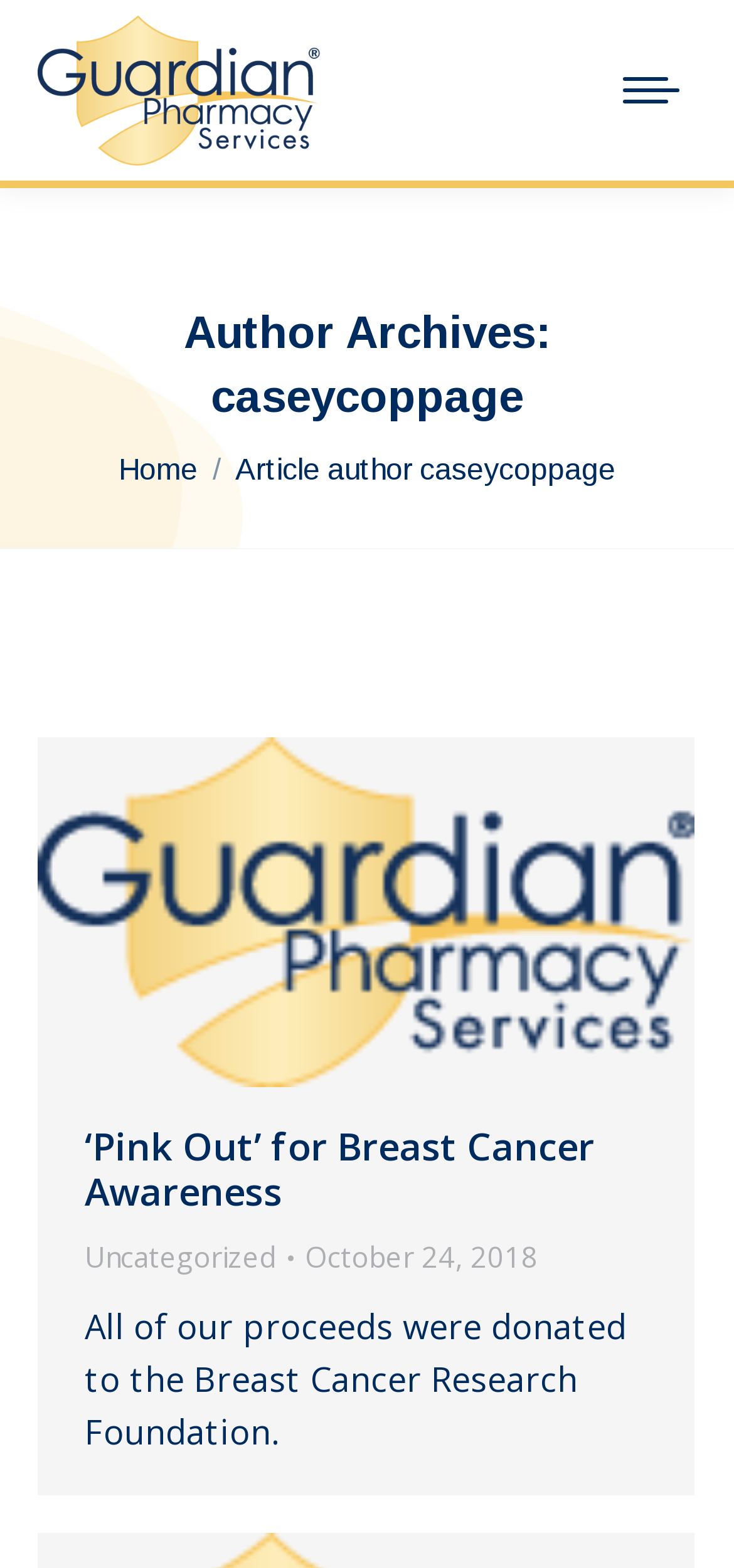What organization did the proceeds go to?
From the details in the image, answer the question comprehensively.

I found the organization's name by reading the static text that says 'All of our proceeds were donated to the Breast Cancer Research Foundation'.